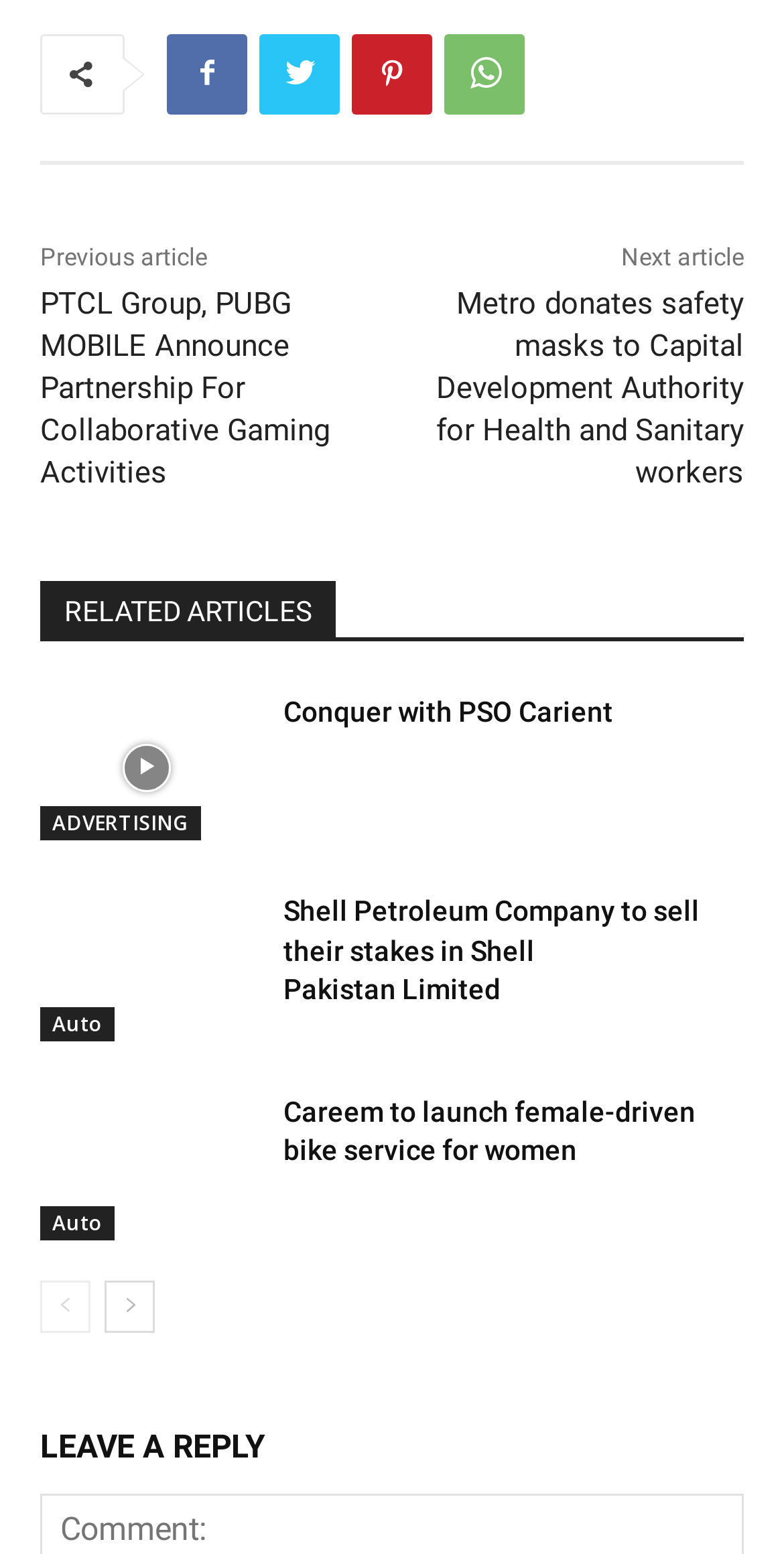Please identify the bounding box coordinates for the region that you need to click to follow this instruction: "Leave a reply".

[0.051, 0.912, 0.949, 0.952]